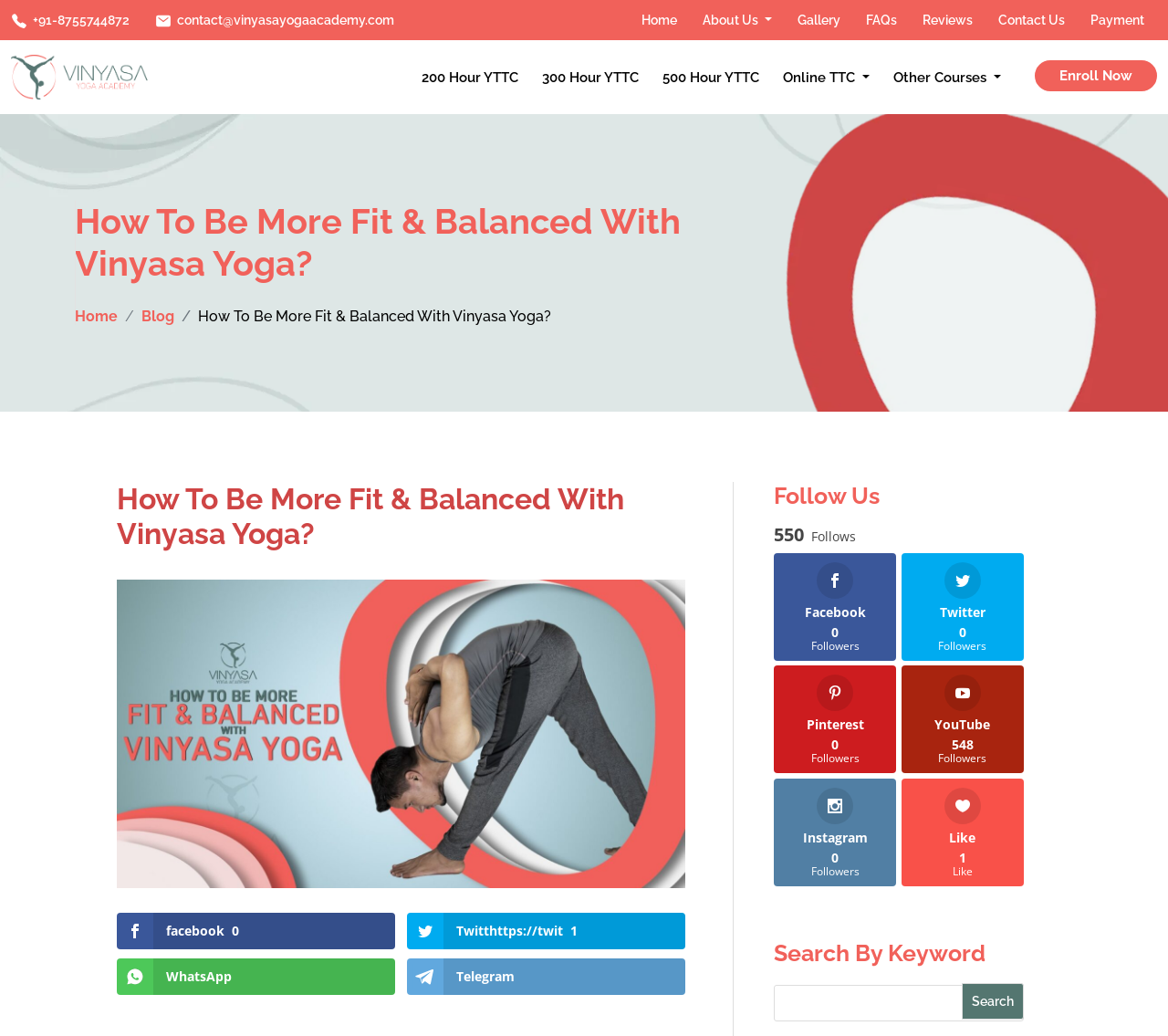What are the different yoga teacher training courses offered?
Kindly answer the question with as much detail as you can.

The different yoga teacher training courses offered are listed in the middle section of the webpage, which includes '200 Hour YTTC', '300 Hour YTTC', and '500 Hour YTTC'.